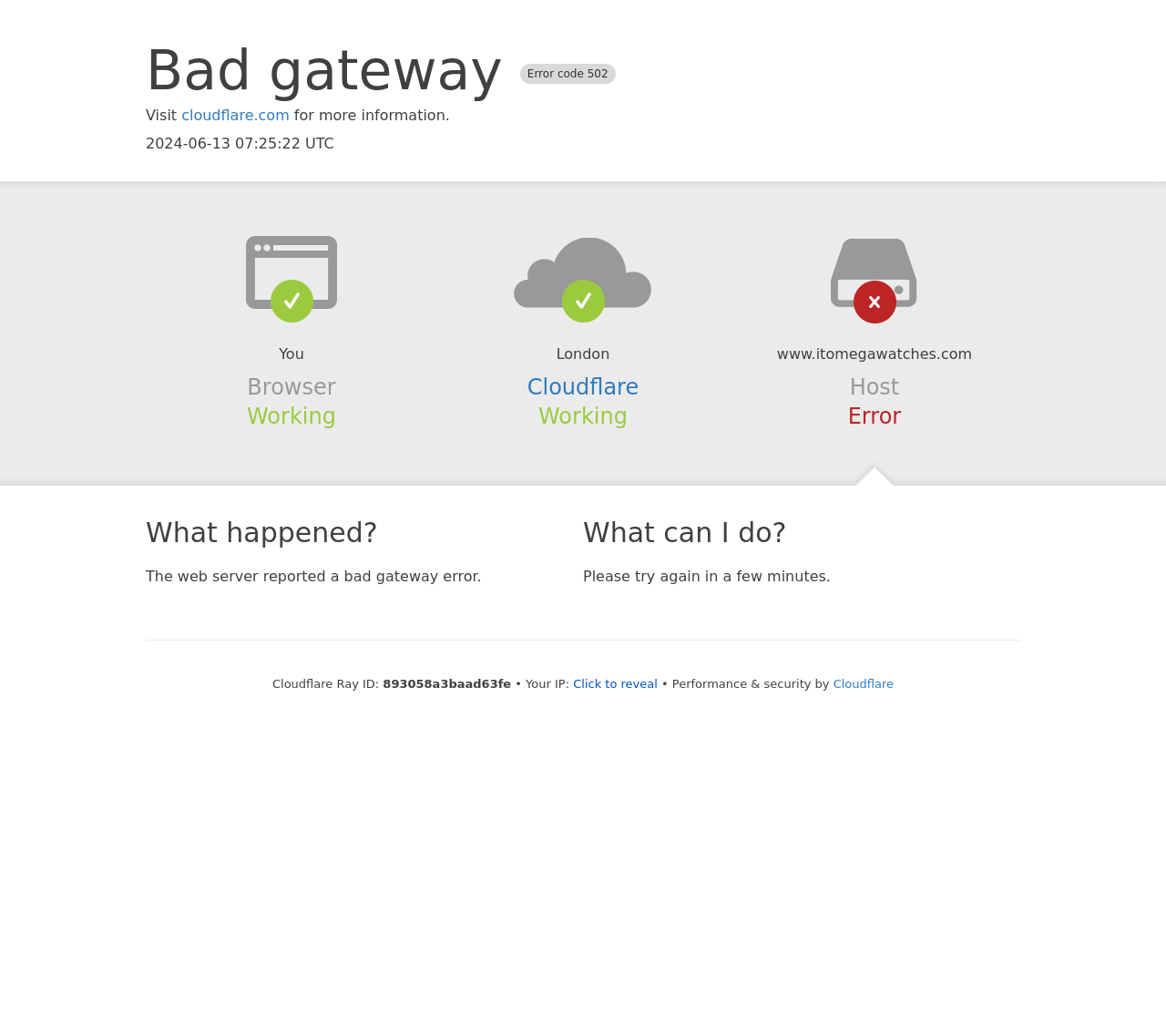For the element described, predict the bounding box coordinates as (top-left x, top-left y, bottom-right x, bottom-right y). All values should be between 0 and 1. Element description: Cloudflare

[0.452, 0.362, 0.548, 0.386]